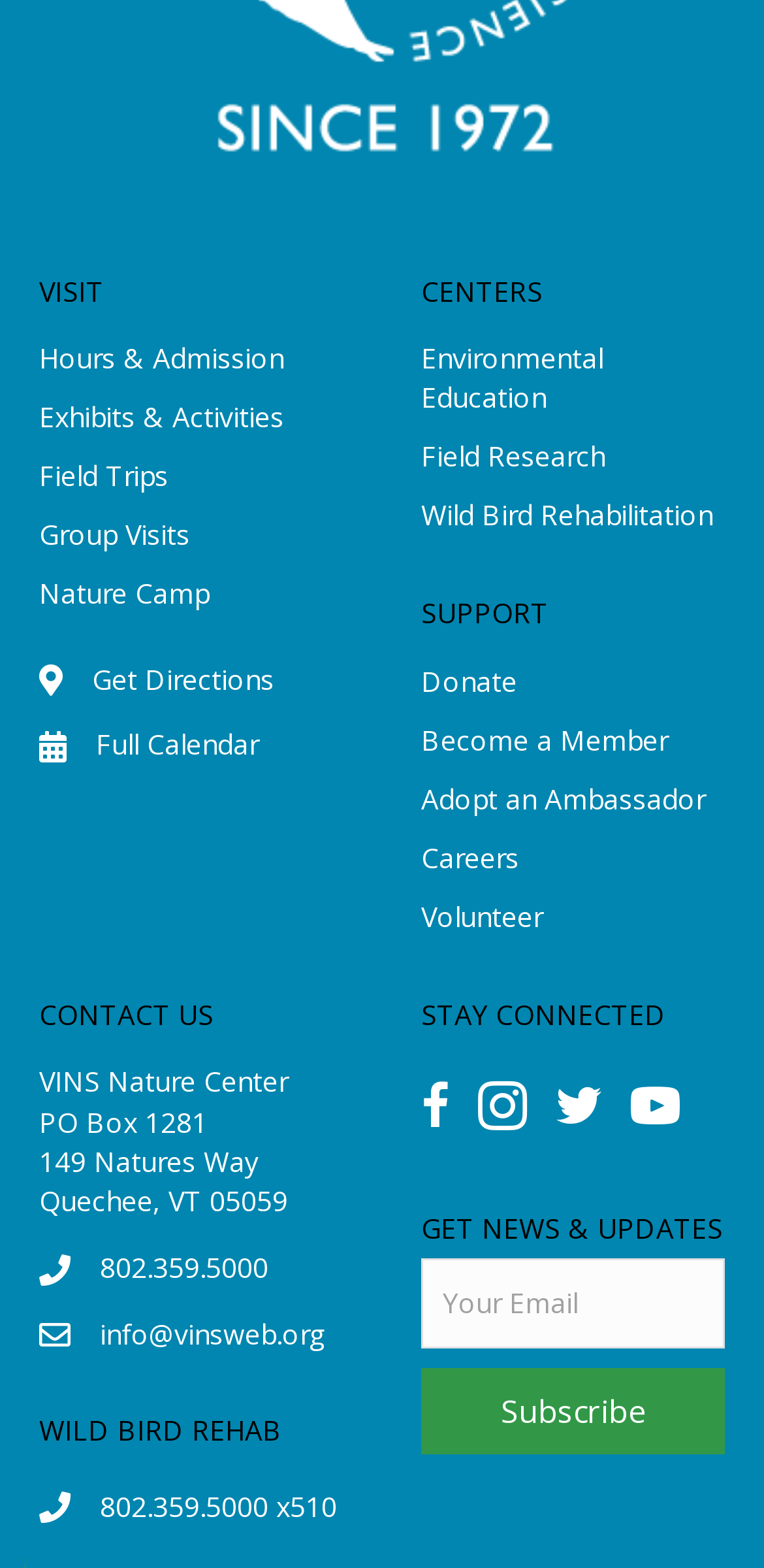What is the phone number for Wild Bird Rehabilitation?
Based on the visual content, answer with a single word or a brief phrase.

802.359.5000 x510